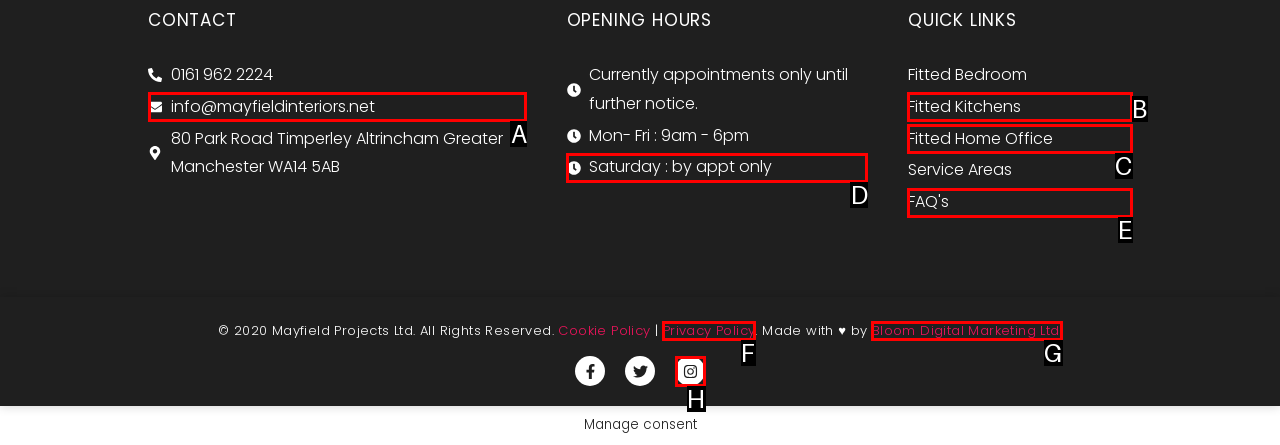Select the letter of the UI element that best matches: Journals
Answer with the letter of the correct option directly.

None